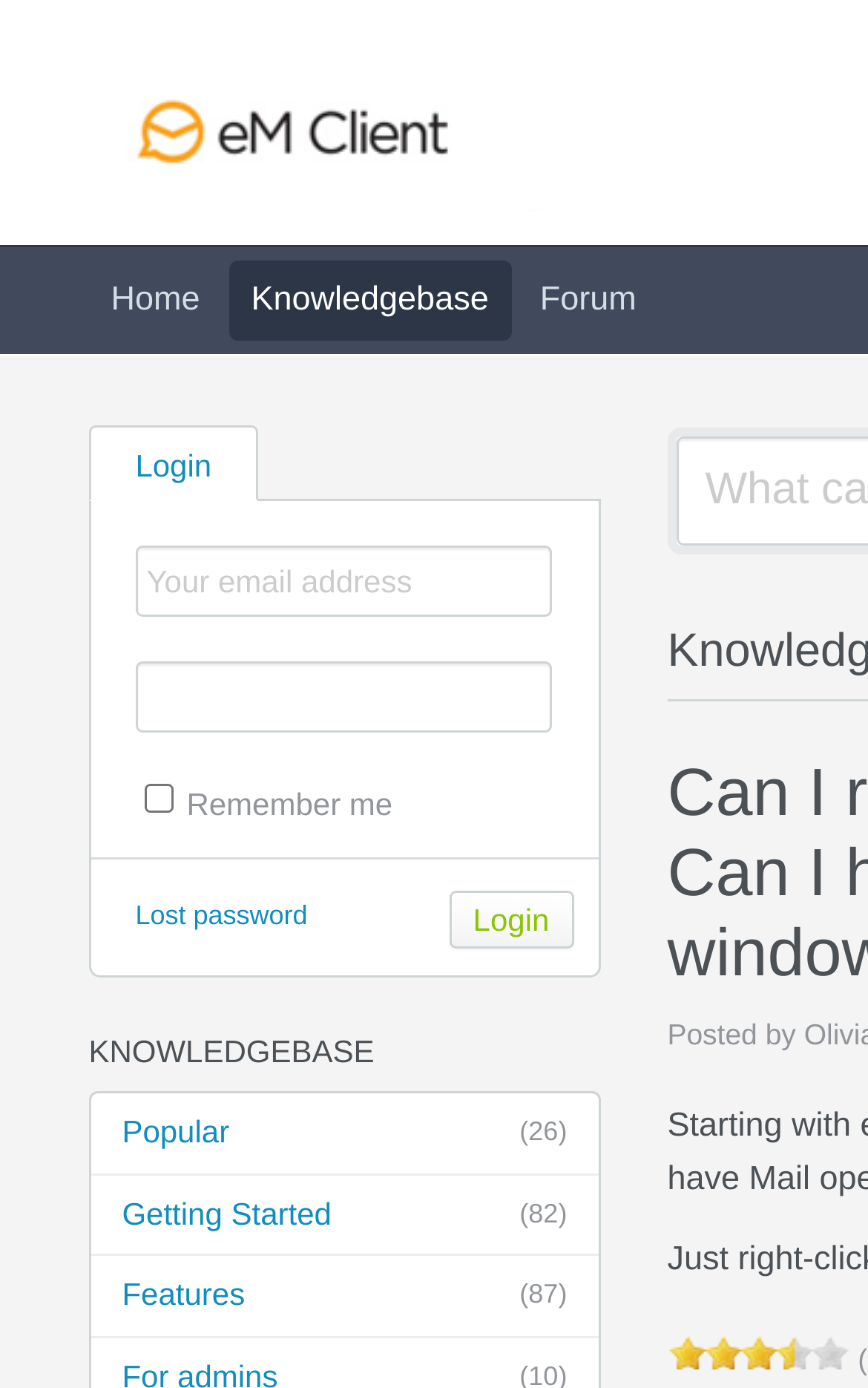Find the bounding box coordinates of the UI element according to this description: "parent_node: Remember me name="rememberme" value="1"".

[0.166, 0.565, 0.199, 0.586]